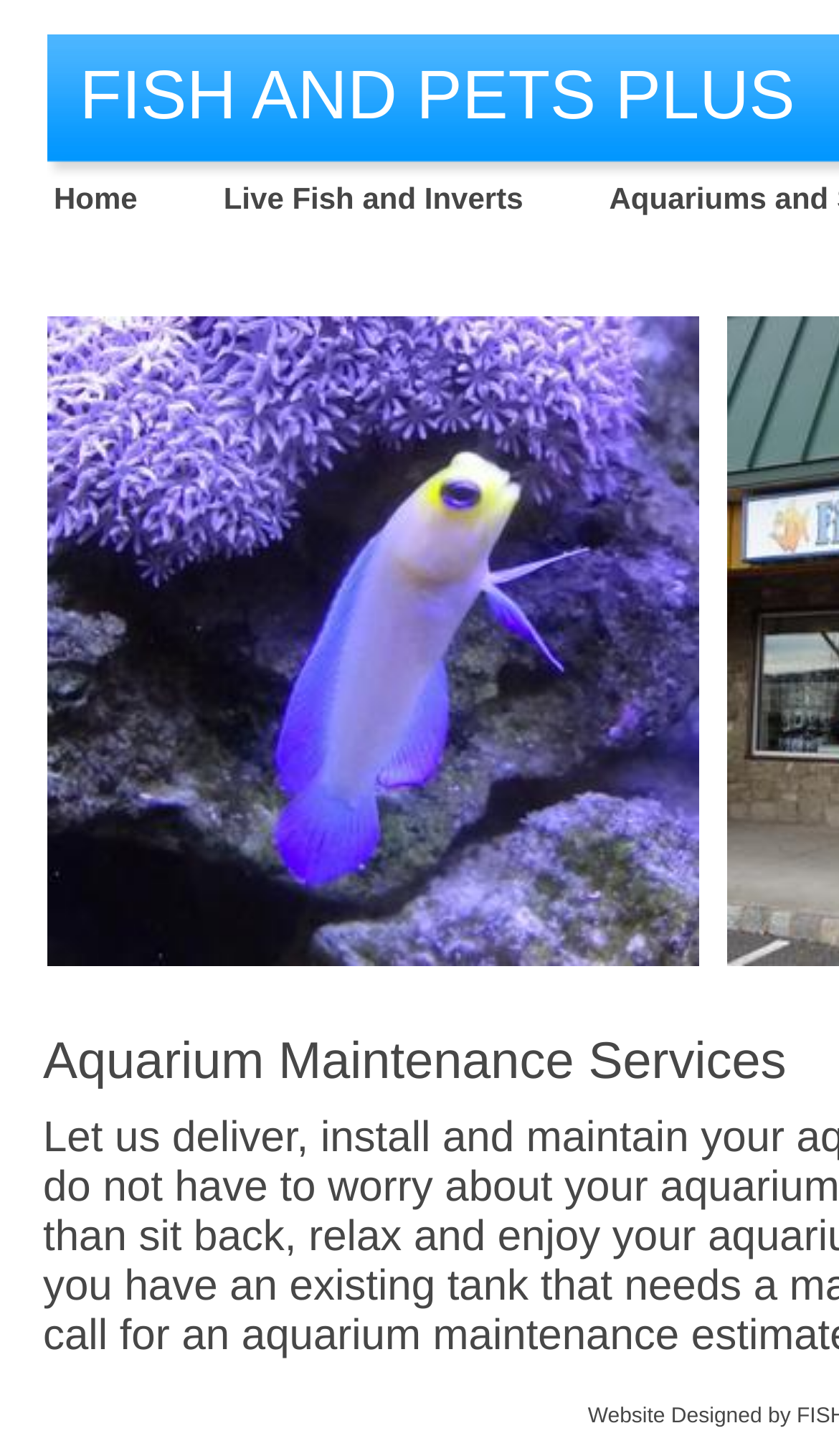What services are offered by the website?
Provide a detailed answer to the question, using the image to inform your response.

The services offered by the website can be determined by looking at the StaticText element with the text 'Aquarium Maintenance Services' located in the middle of the webpage, which suggests that the website provides maintenance services for aquariums.